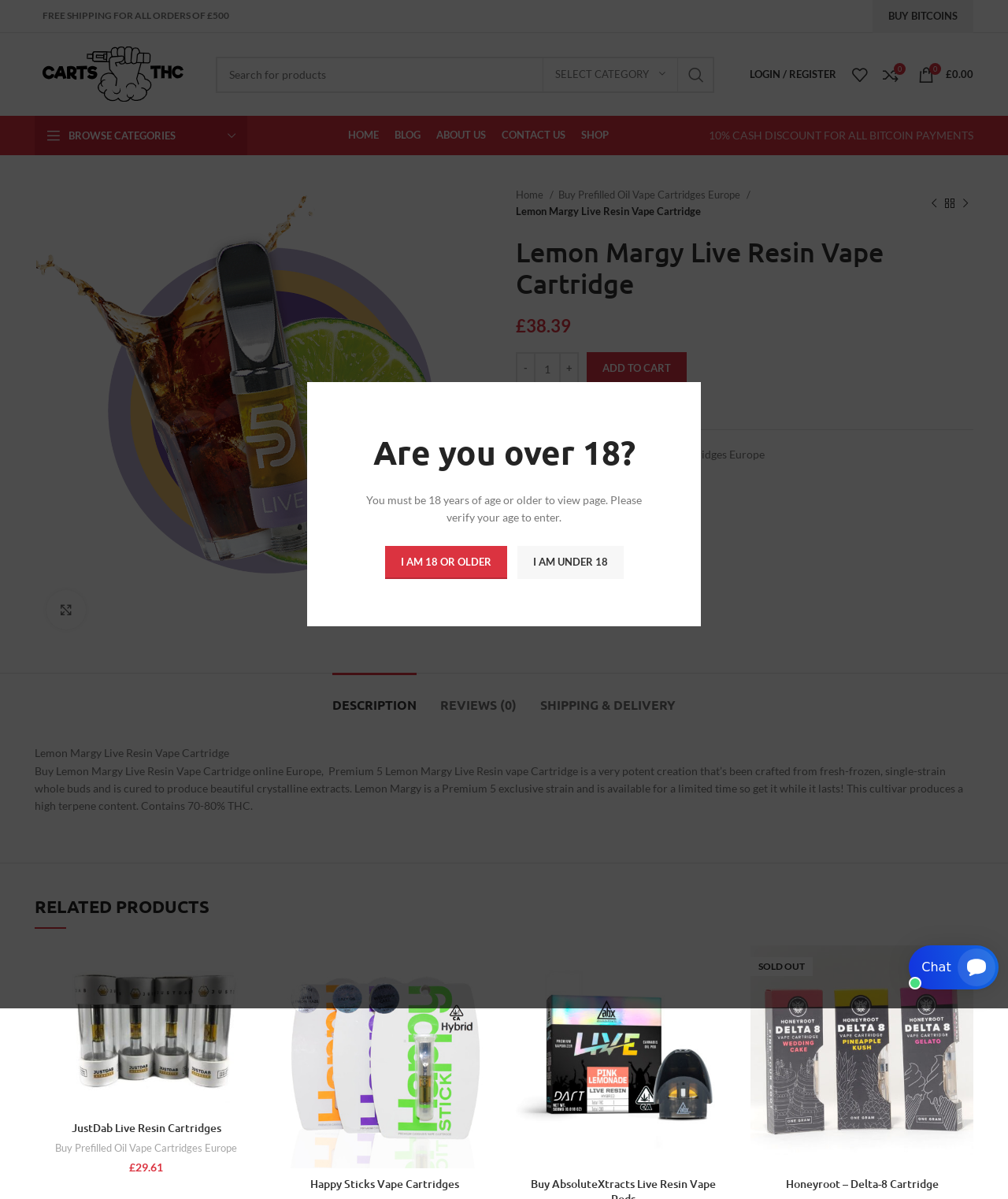Kindly determine the bounding box coordinates of the area that needs to be clicked to fulfill this instruction: "Login or register".

[0.736, 0.049, 0.838, 0.075]